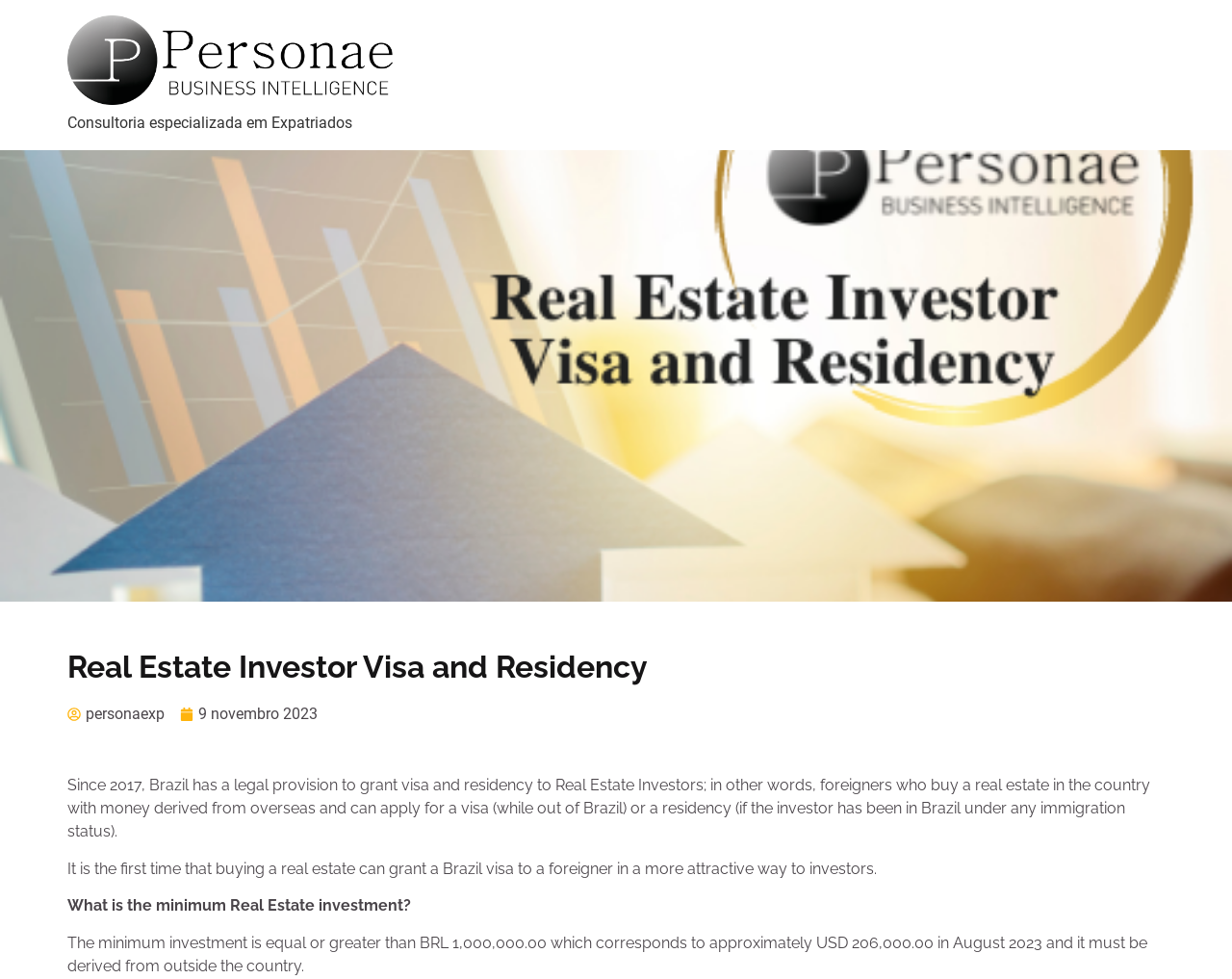What is the minimum real estate investment required?
Please provide a single word or phrase as your answer based on the screenshot.

BRL 1,000,000.00